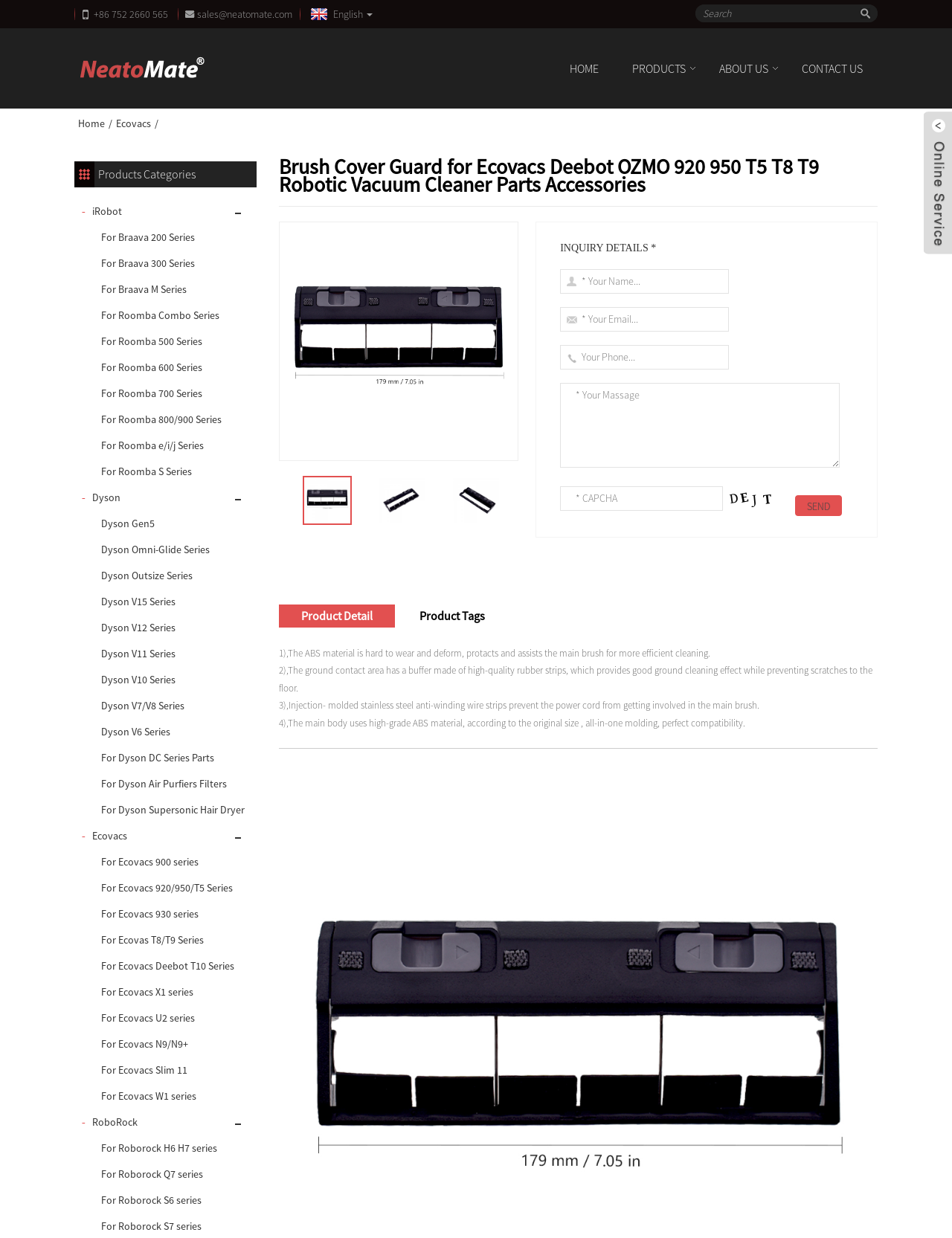What is the material of the brush cover guard?
Refer to the image and answer the question using a single word or phrase.

ABS